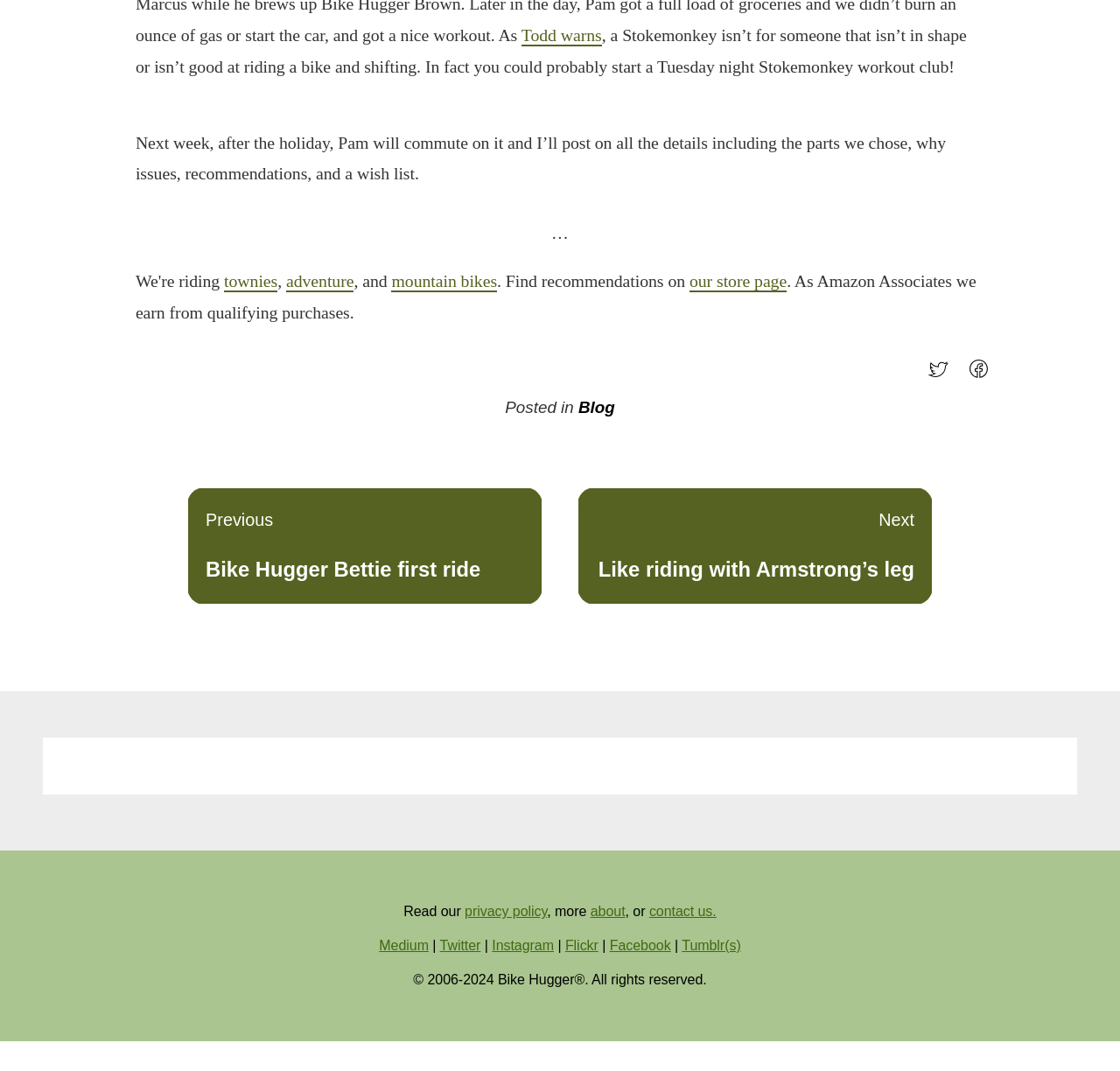Find the bounding box of the UI element described as: "Flickr". The bounding box coordinates should be given as four float values between 0 and 1, i.e., [left, top, right, bottom].

[0.505, 0.876, 0.534, 0.89]